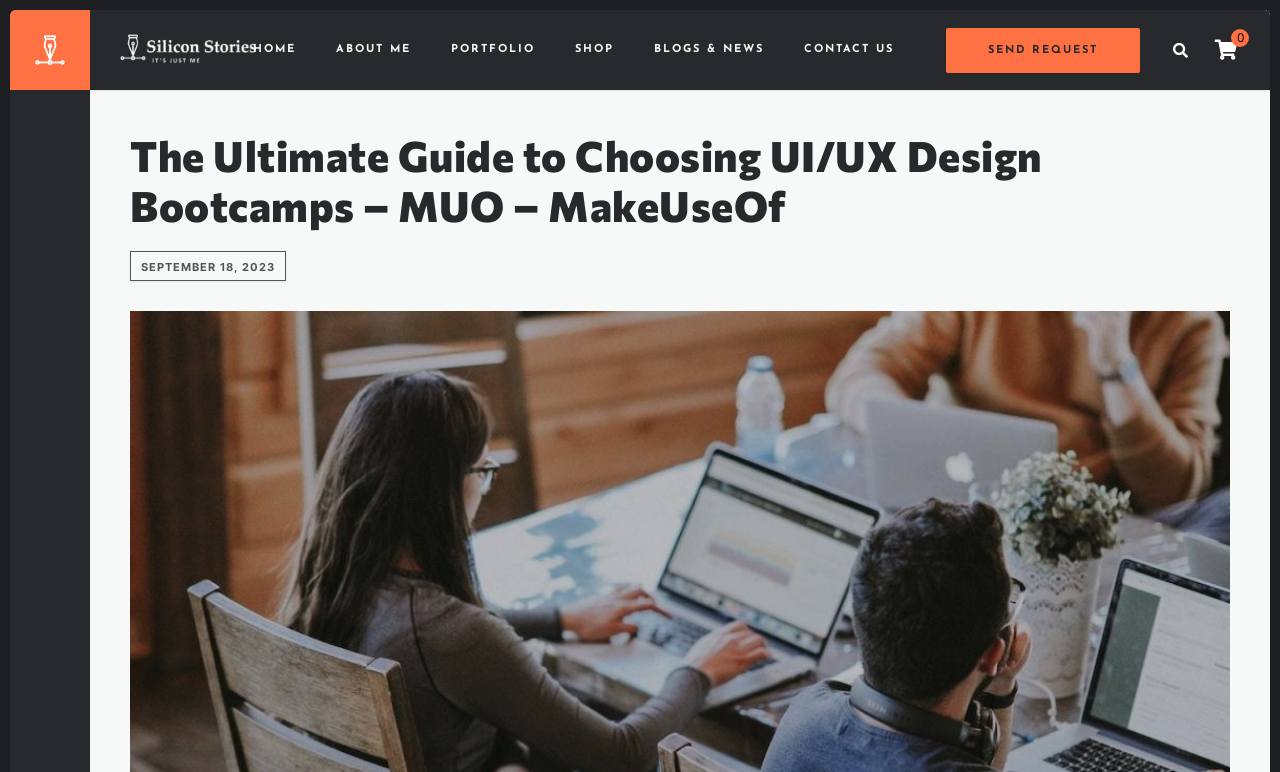Please locate and generate the primary heading on this webpage.

The Ultimate Guide to Choosing UI/UX Design Bootcamps – MUO – MakeUseOf